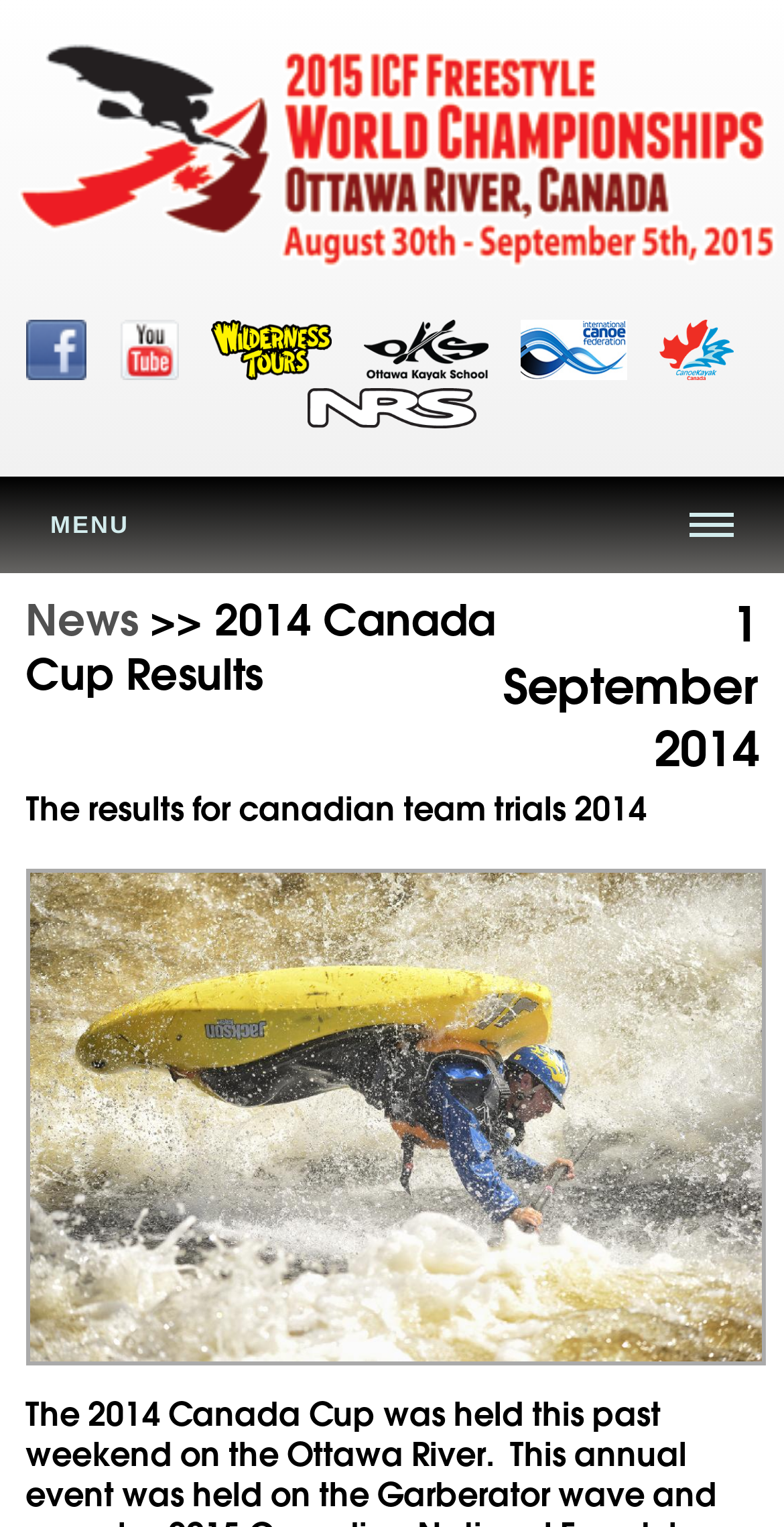Explain in detail what you observe on this webpage.

The webpage is about the 2015 Freestyle Kayak Championships, featuring the best kayaking talent from around the world. At the top, there is a prominent link to the "2015 ICF Freestyle Kayak World Championships" with a corresponding image. Below this, there are several links with accompanying images, arranged horizontally, which appear to be navigation or menu items. 

To the right of these links, there is a static text "MENU" followed by a link to "News" and a dropdown menu with an option "2014 Canada Cup Results". Below this, there is a news article with a title, a date "1 September 2014", and a brief summary of the results for the Canadian team trials in 2014. 

On the right side of the news article, there is a large image that takes up most of the vertical space. The image is not described, but it is likely related to the news article or the kayaking championships. Overall, the webpage has a simple and organized layout, with clear headings and concise text.